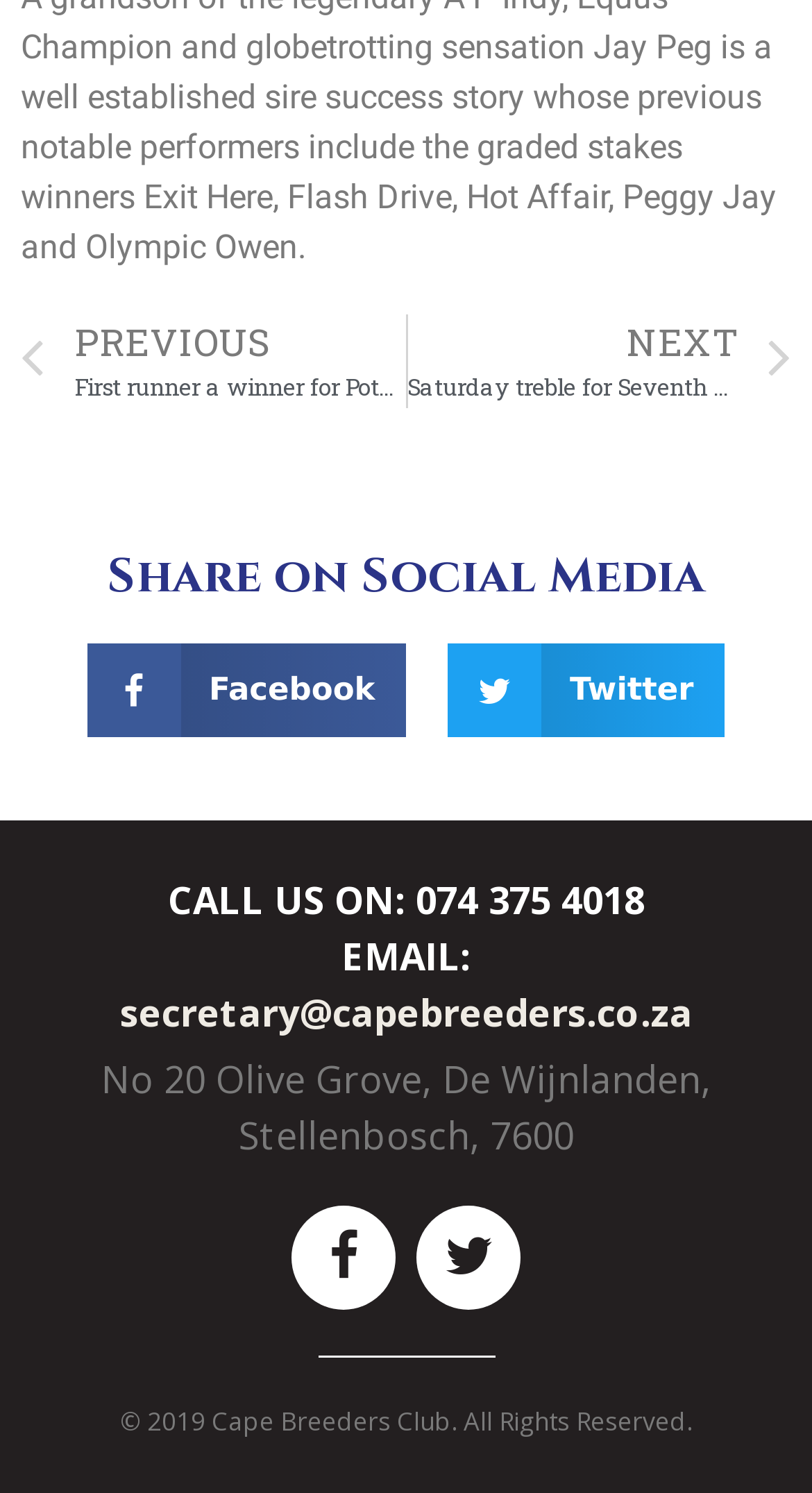What year is the copyright for?
Provide a short answer using one word or a brief phrase based on the image.

2019